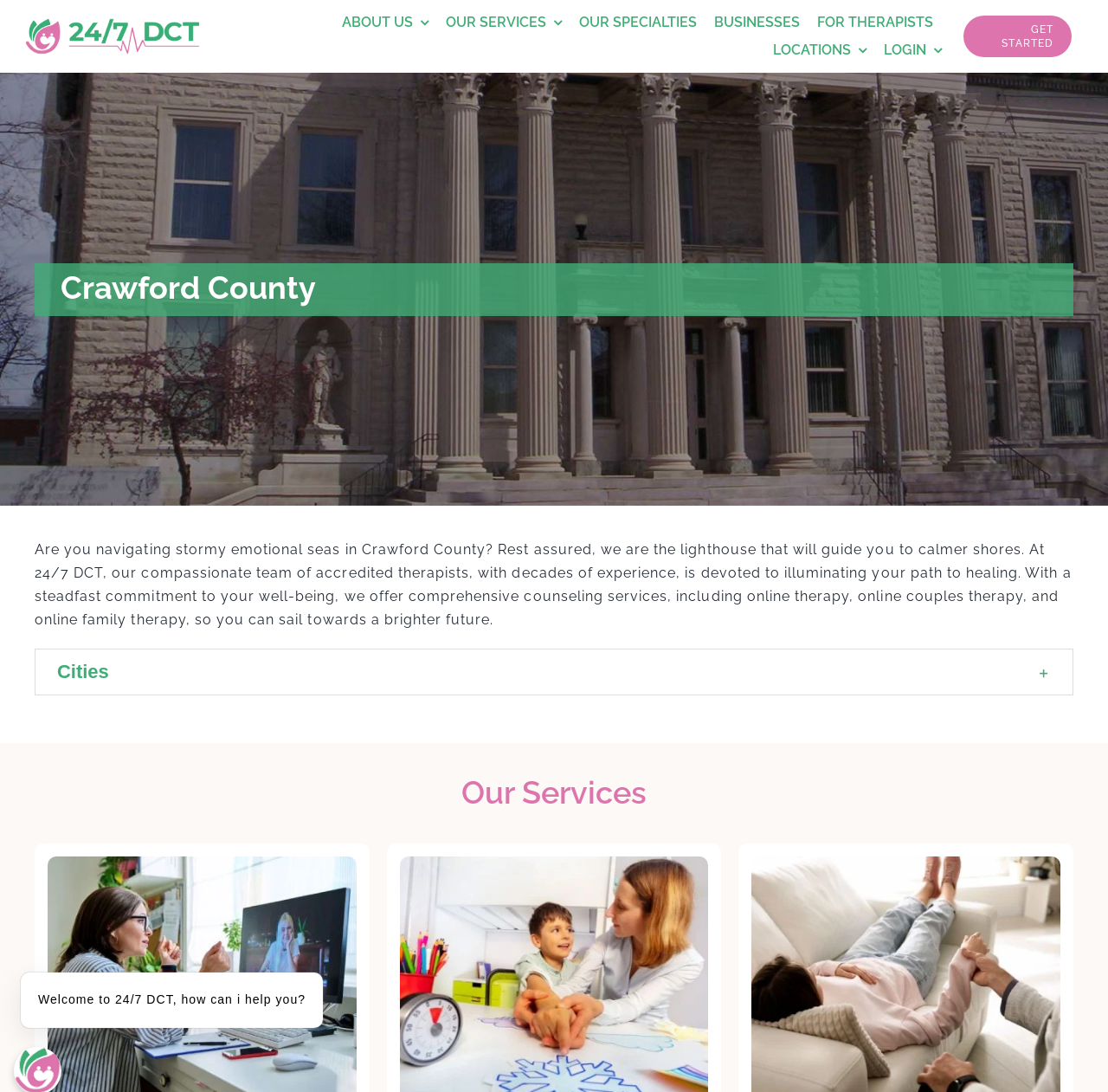What is the logo of the website?
Please give a detailed and elaborate answer to the question based on the image.

The logo of the website is located at the top left corner of the webpage, and it is an image with a bounding box coordinate of [0.023, 0.013, 0.18, 0.053]. The logo is a clickable link that takes users to the homepage of the website.